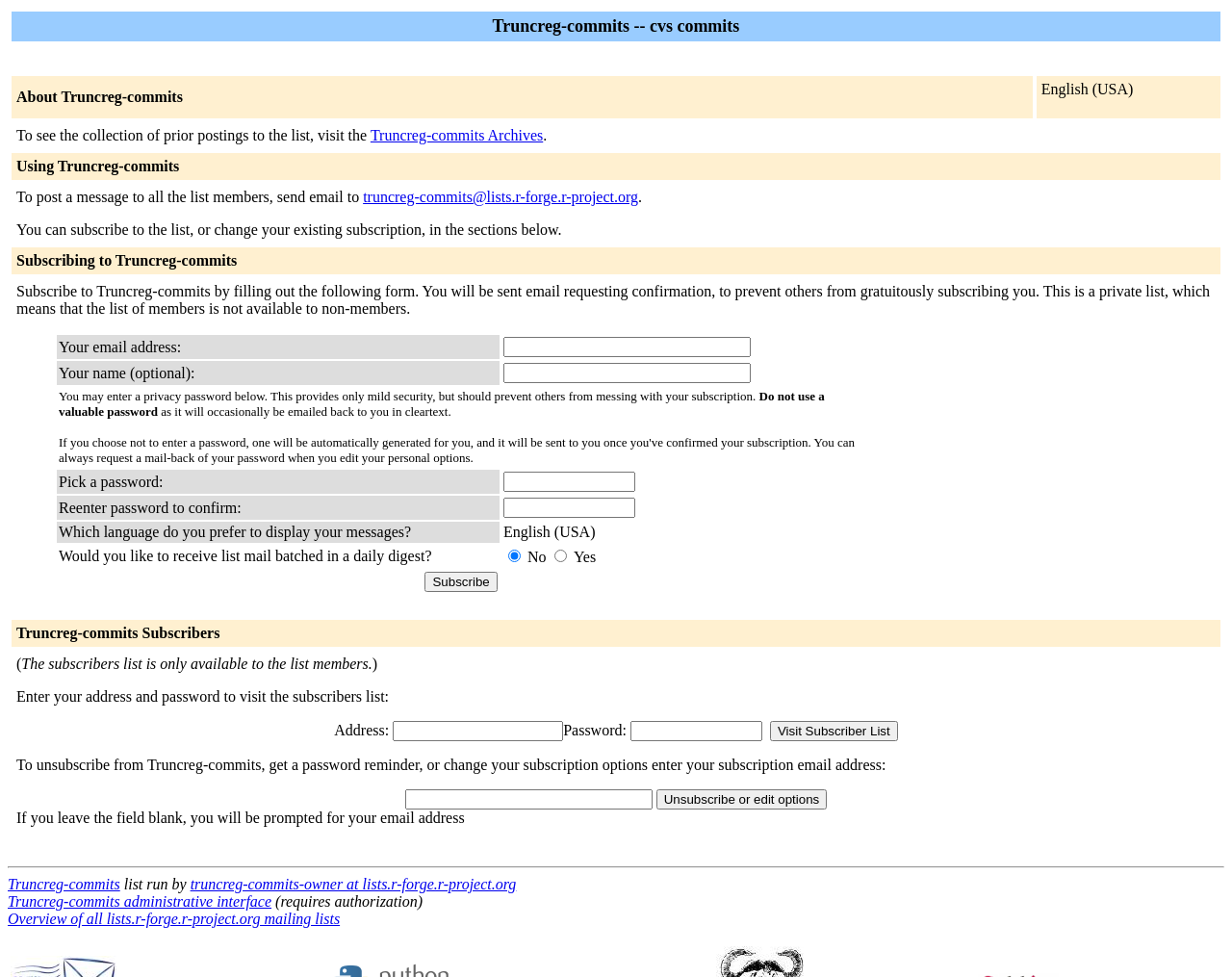Please predict the bounding box coordinates of the element's region where a click is necessary to complete the following instruction: "Send email to truncreg-commits-owner at lists.r-forge.r-project.org". The coordinates should be represented by four float numbers between 0 and 1, i.e., [left, top, right, bottom].

[0.154, 0.897, 0.419, 0.913]